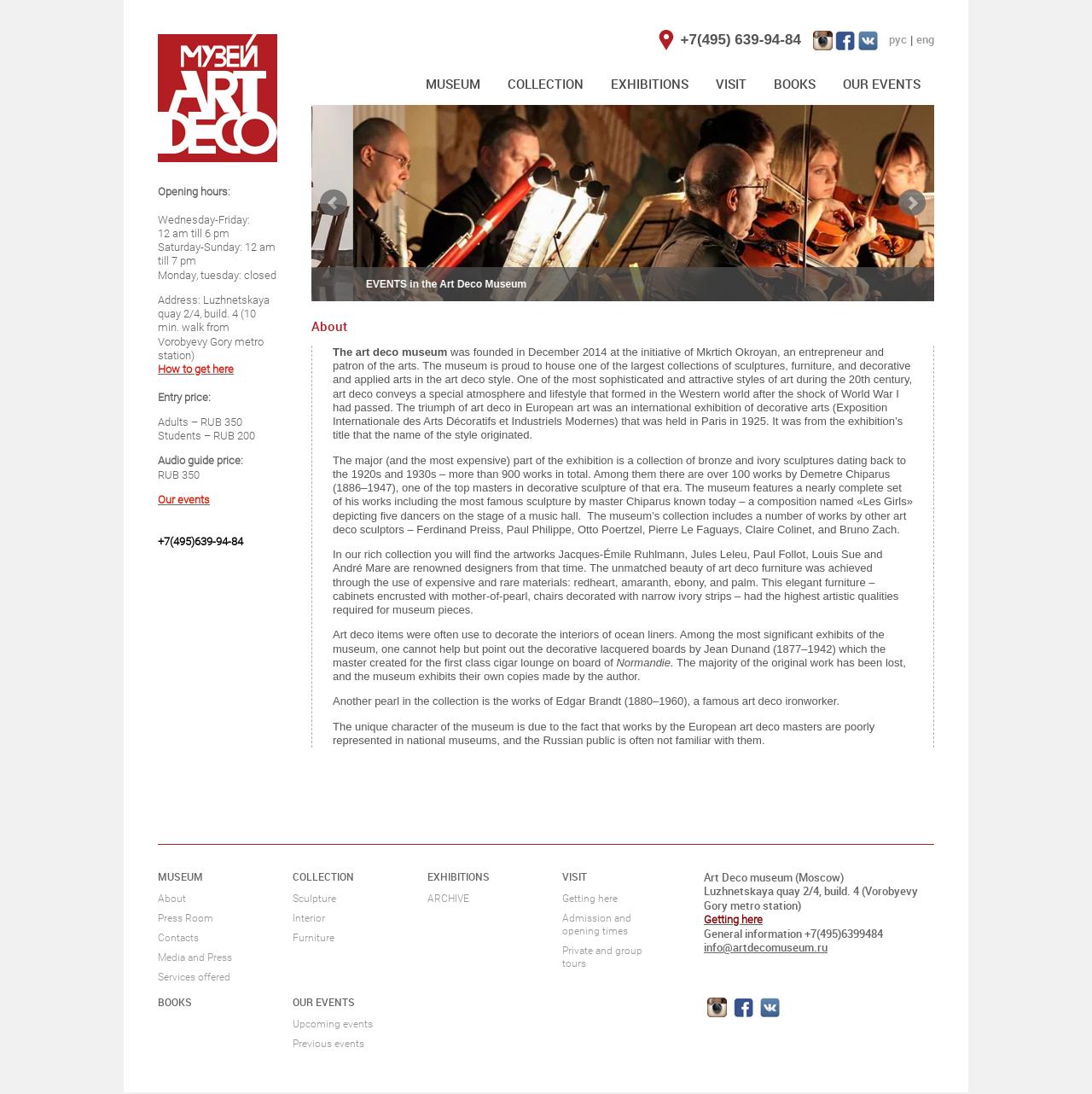Using the provided element description: "Contacts", determine the bounding box coordinates of the corresponding UI element in the screenshot.

[0.145, 0.849, 0.182, 0.867]